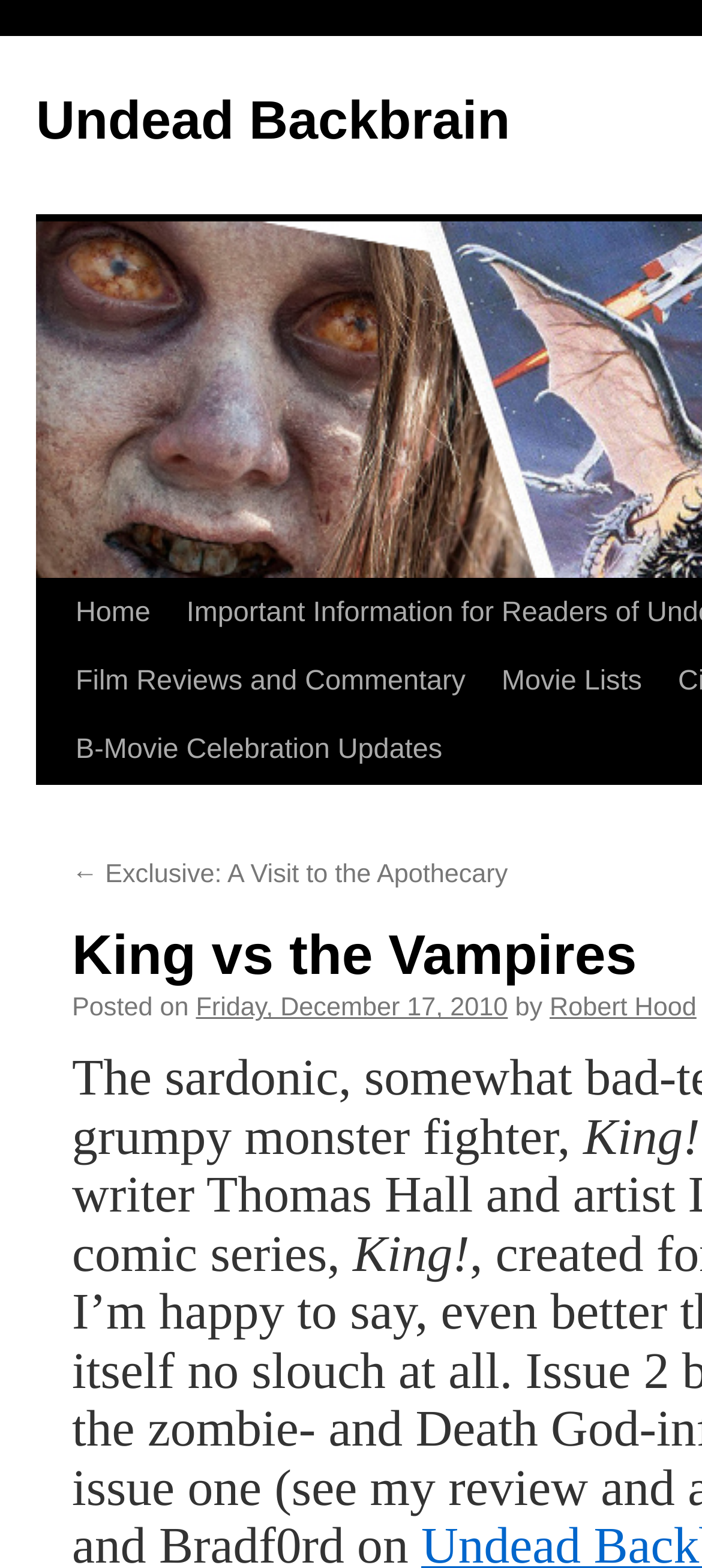Find the bounding box coordinates for the area that must be clicked to perform this action: "visit movie lists".

[0.689, 0.413, 0.94, 0.457]